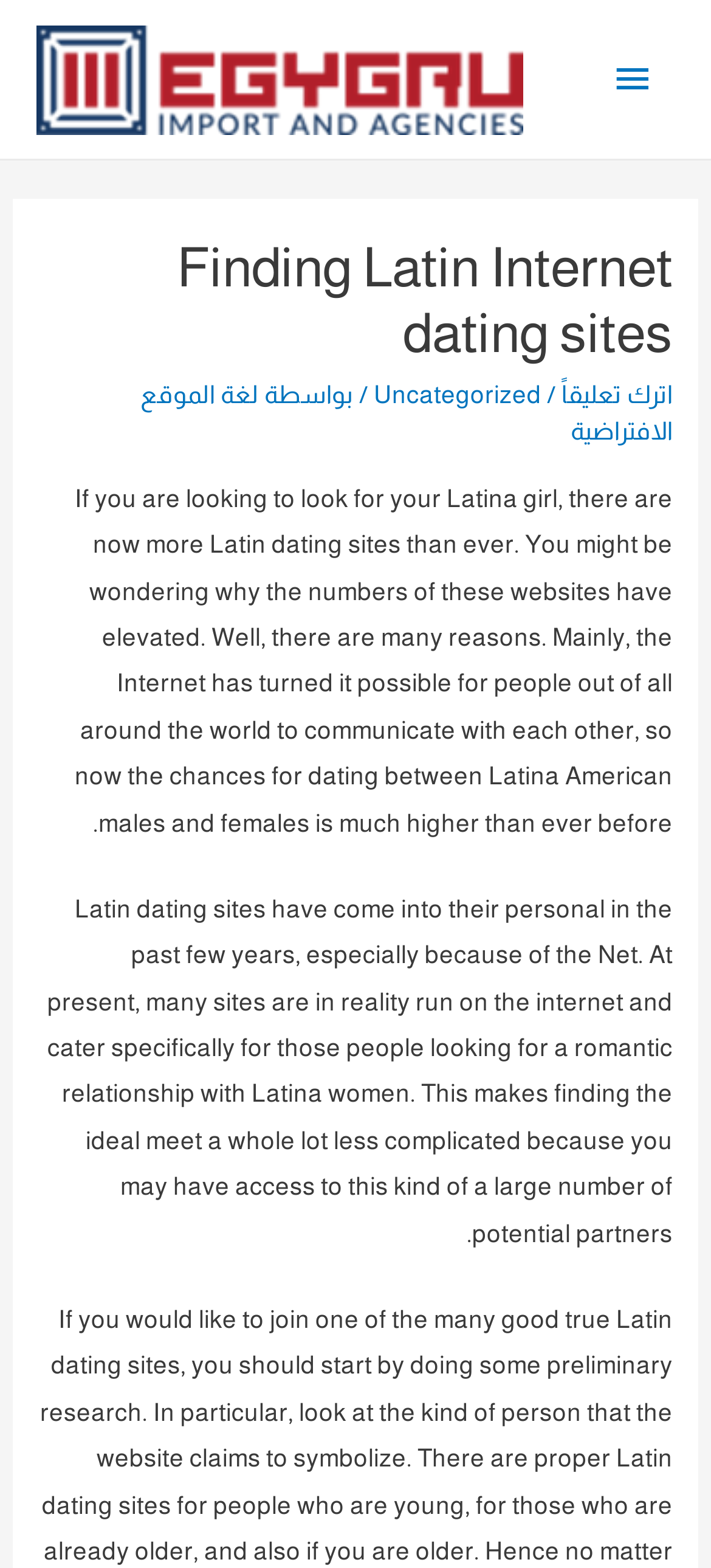Provide a single word or phrase answer to the question: 
What is the main topic of the text on this webpage?

Latin dating sites